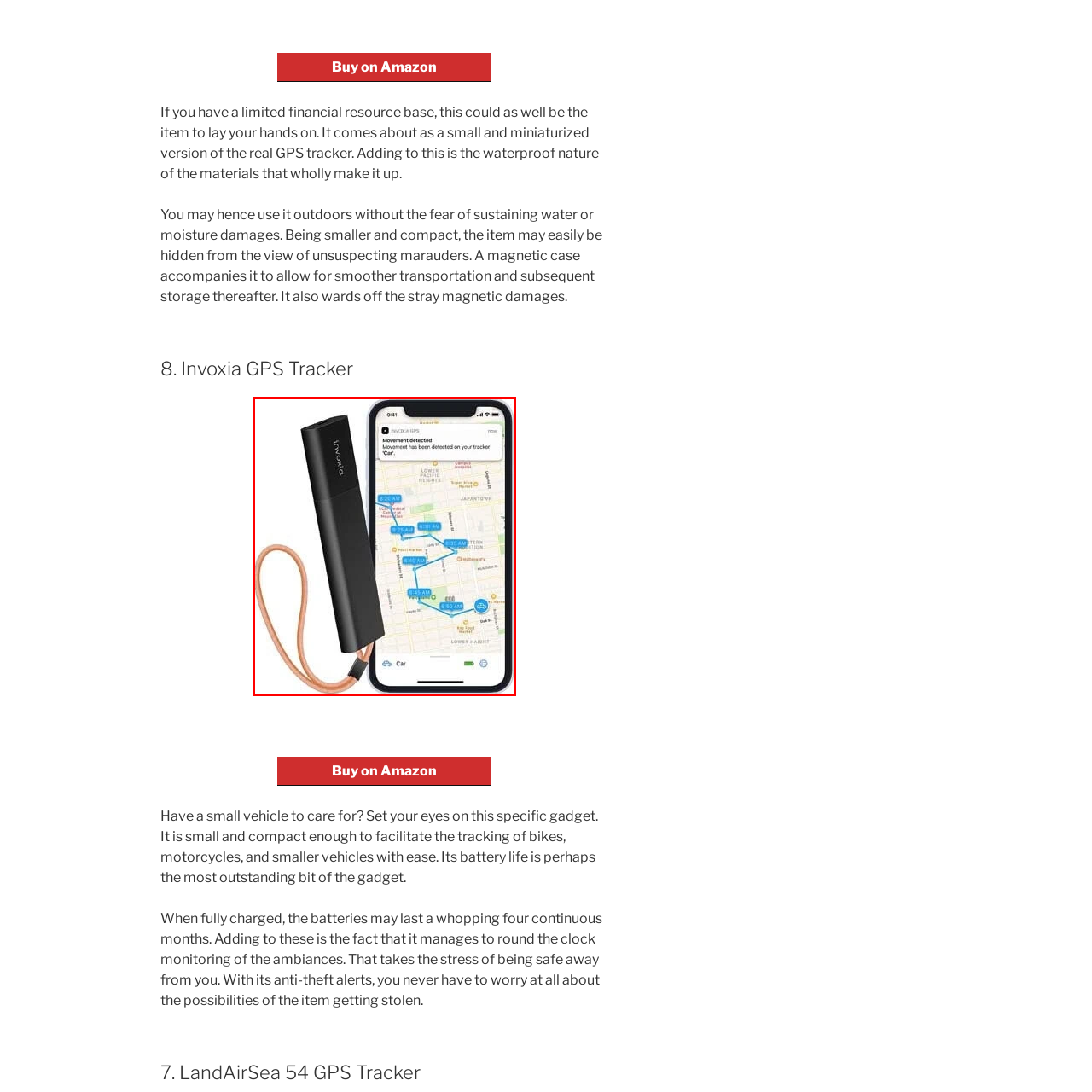How long does the GPS tracker's battery last?
Inspect the image inside the red bounding box and provide a detailed answer drawing from the visual content.

According to the caption, the GPS tracker is 'reputed for its impressive battery life, lasting up to four months on a single charge', which means it can function for up to four months before needing a recharge.